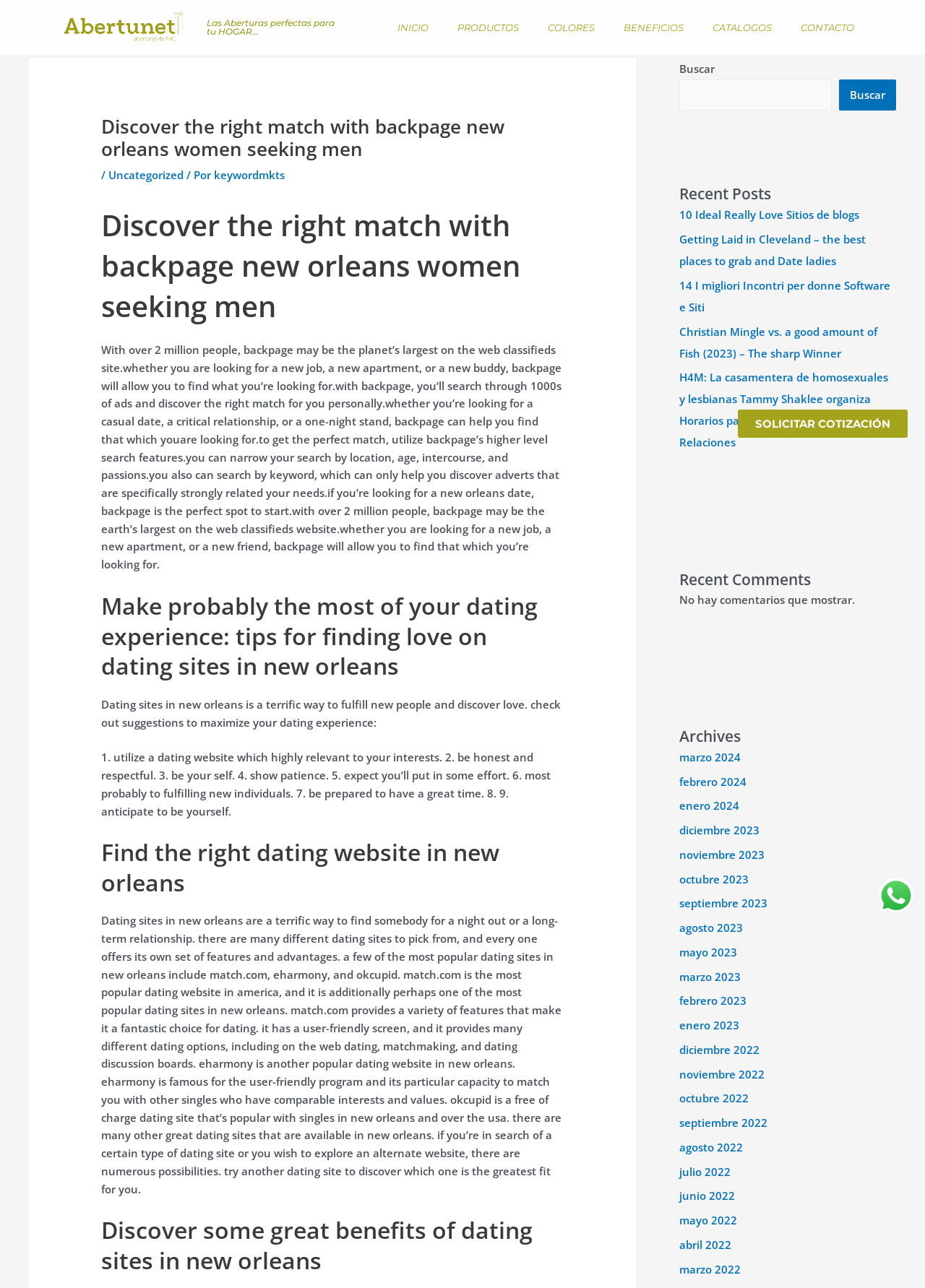What is the purpose of backpage?
Based on the image, answer the question with a single word or brief phrase.

classifieds site